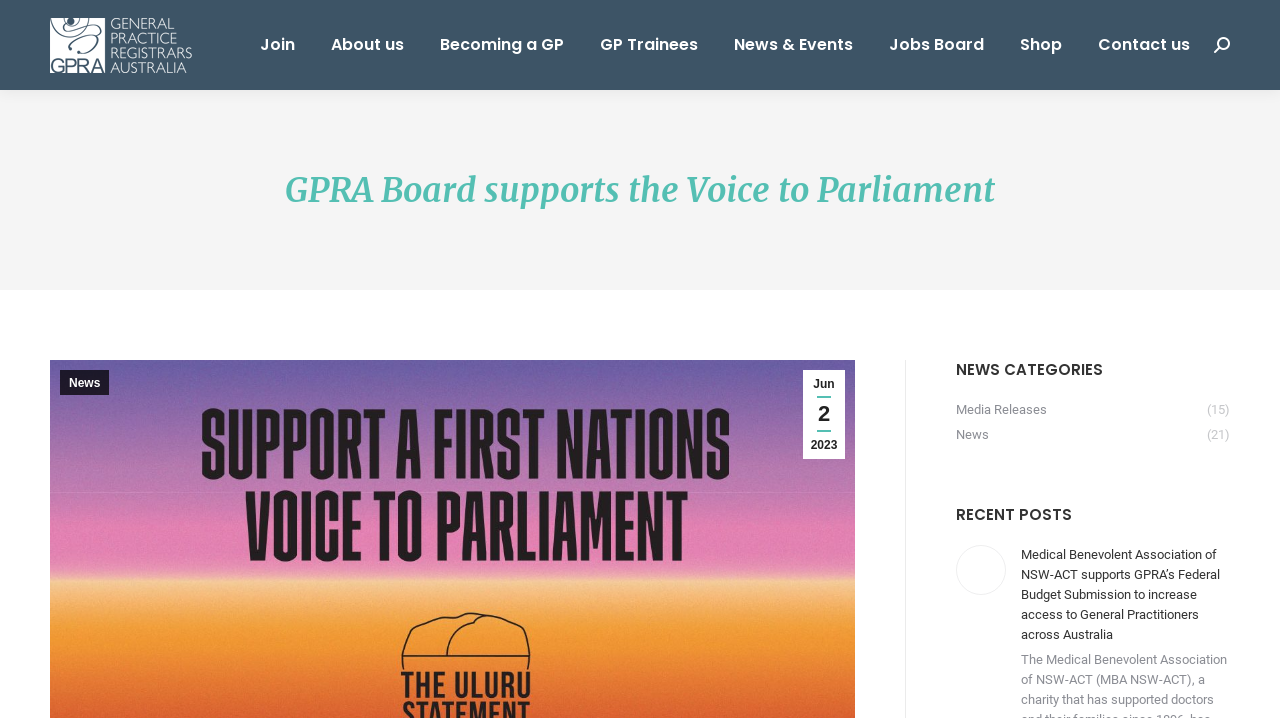Find the bounding box coordinates of the clickable element required to execute the following instruction: "search for something". Provide the coordinates as four float numbers between 0 and 1, i.e., [left, top, right, bottom].

[0.948, 0.052, 0.961, 0.074]